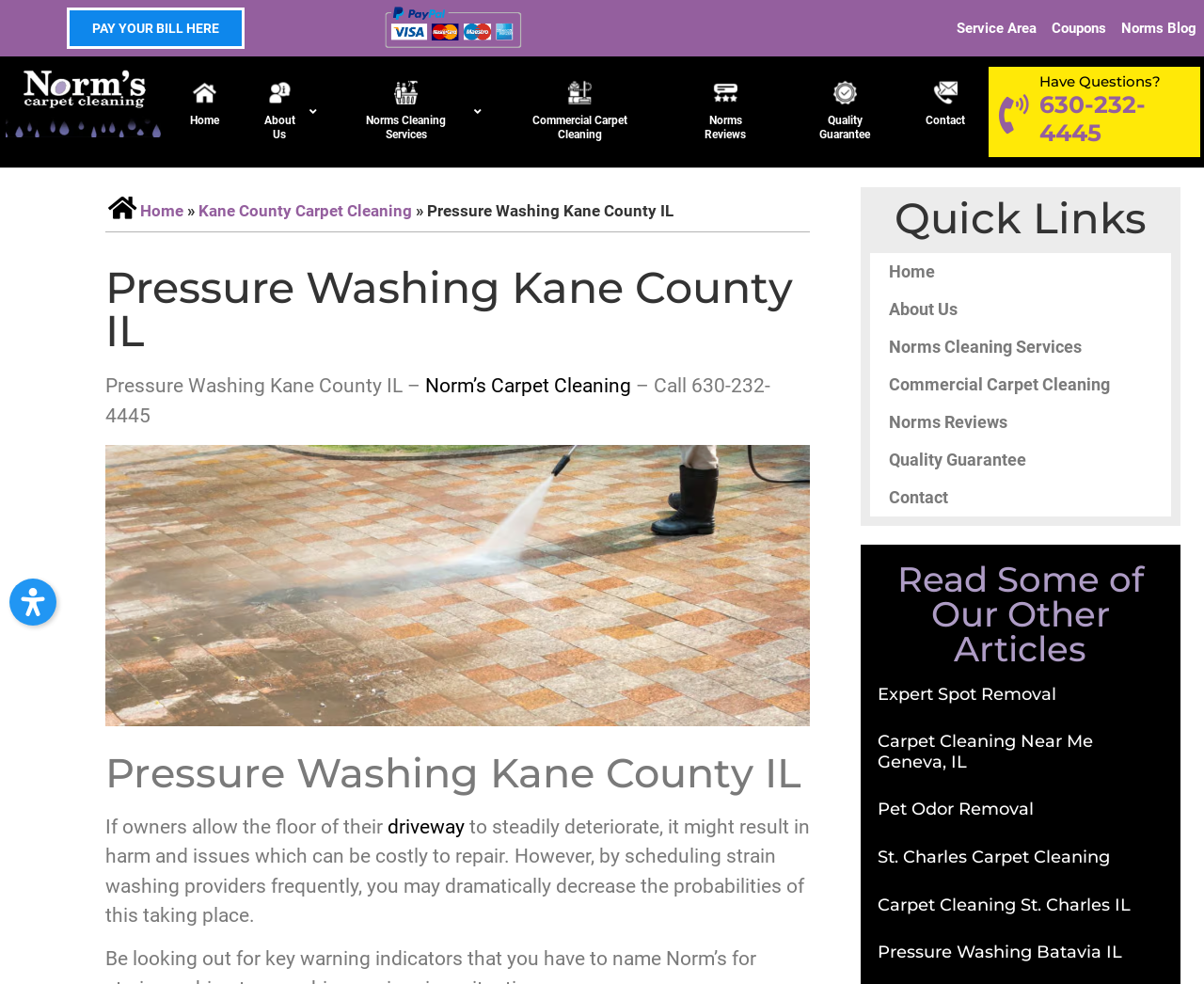Determine the bounding box coordinates for the clickable element required to fulfill the instruction: "Get a free quote for pressure washing". Provide the coordinates as four float numbers between 0 and 1, i.e., [left, top, right, bottom].

[0.5, 0.007, 0.75, 0.051]